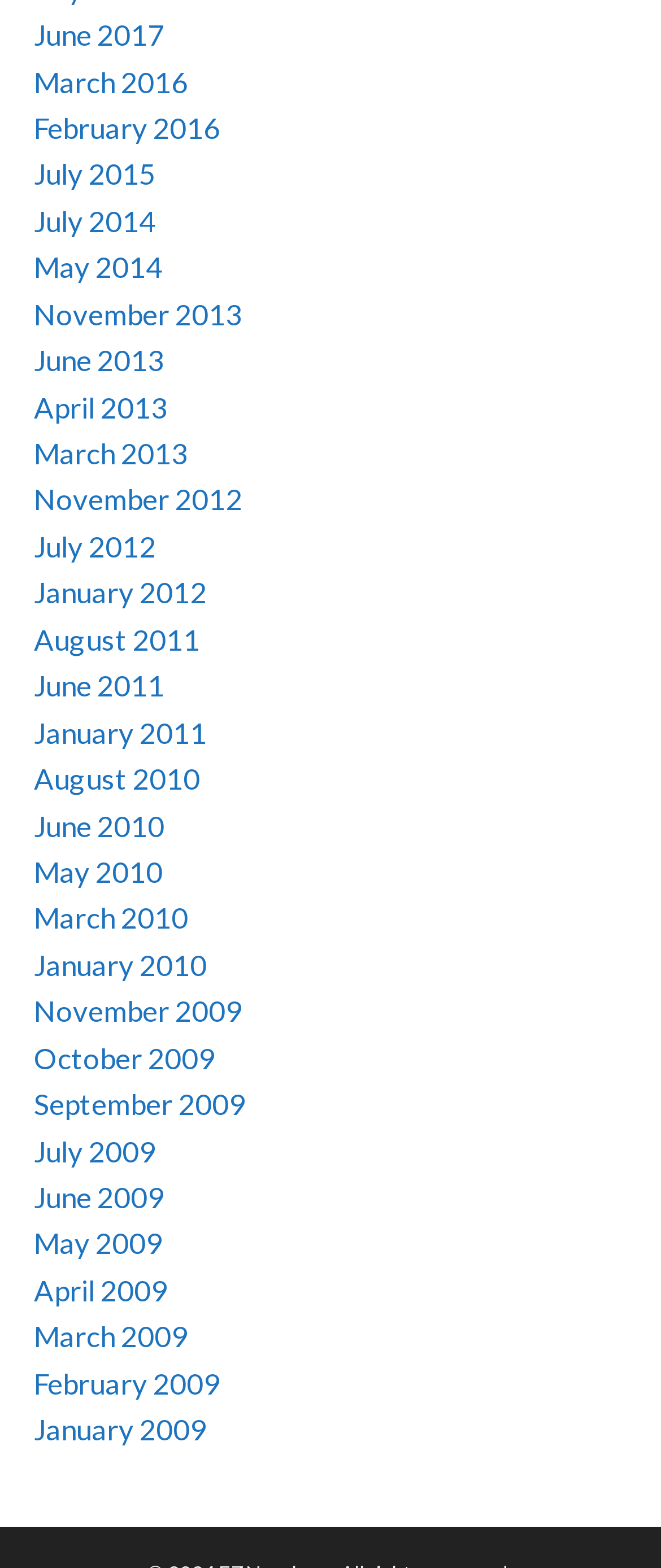Please answer the following question using a single word or phrase: 
How many months are available in 2017?

1